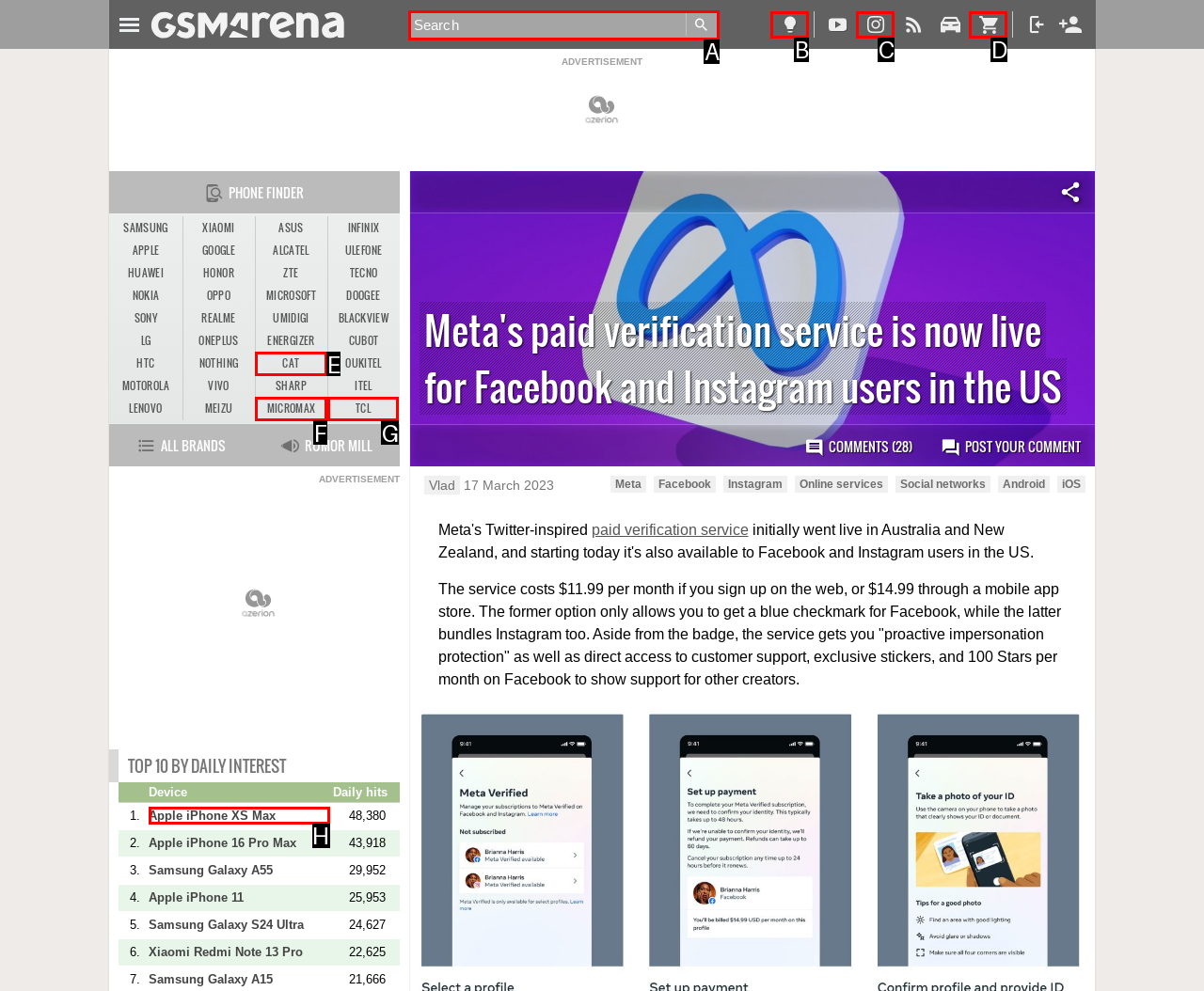Which HTML element matches the description: Apple iPhone XS Max the best? Answer directly with the letter of the chosen option.

H